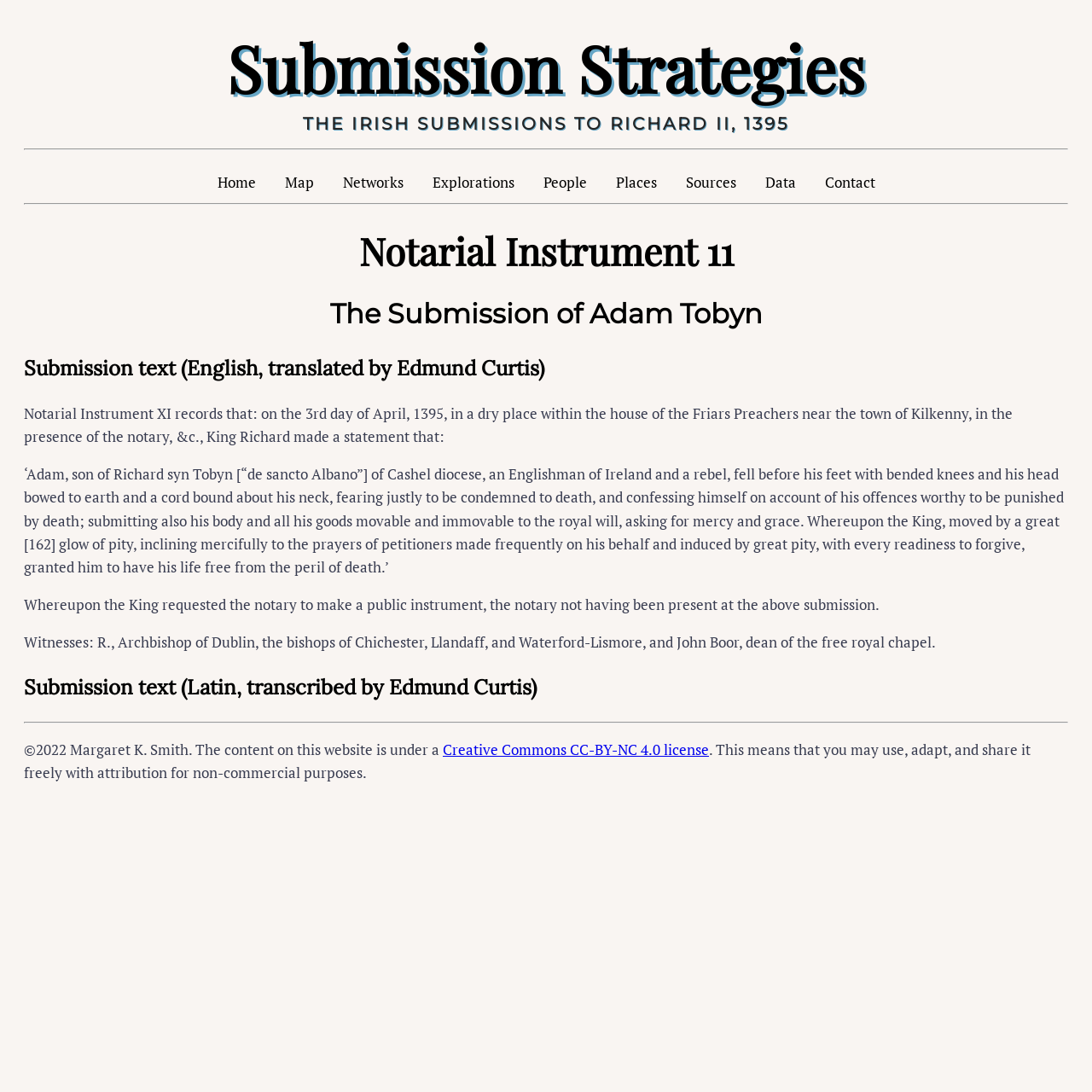How many links are there in the top navigation menu?
Please craft a detailed and exhaustive response to the question.

I counted the number of link elements within the top navigation menu, which includes links to 'Home', 'Map', 'Networks', 'Explorations', 'People', 'Places', 'Sources', 'Data', and 'Contact'.